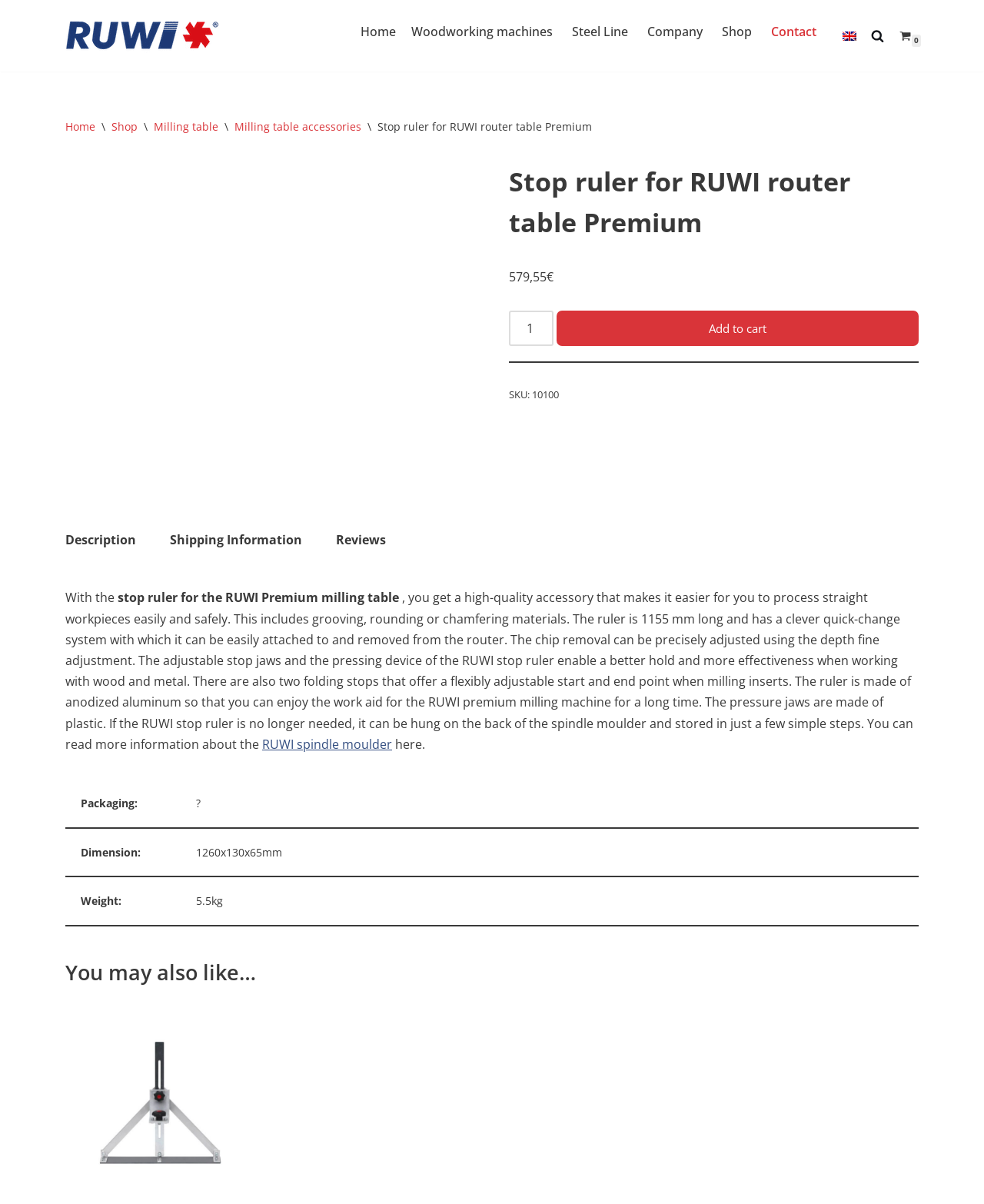Please identify the bounding box coordinates of the element's region that I should click in order to complete the following instruction: "Add product to cart". The bounding box coordinates consist of four float numbers between 0 and 1, i.e., [left, top, right, bottom].

[0.566, 0.258, 0.934, 0.288]